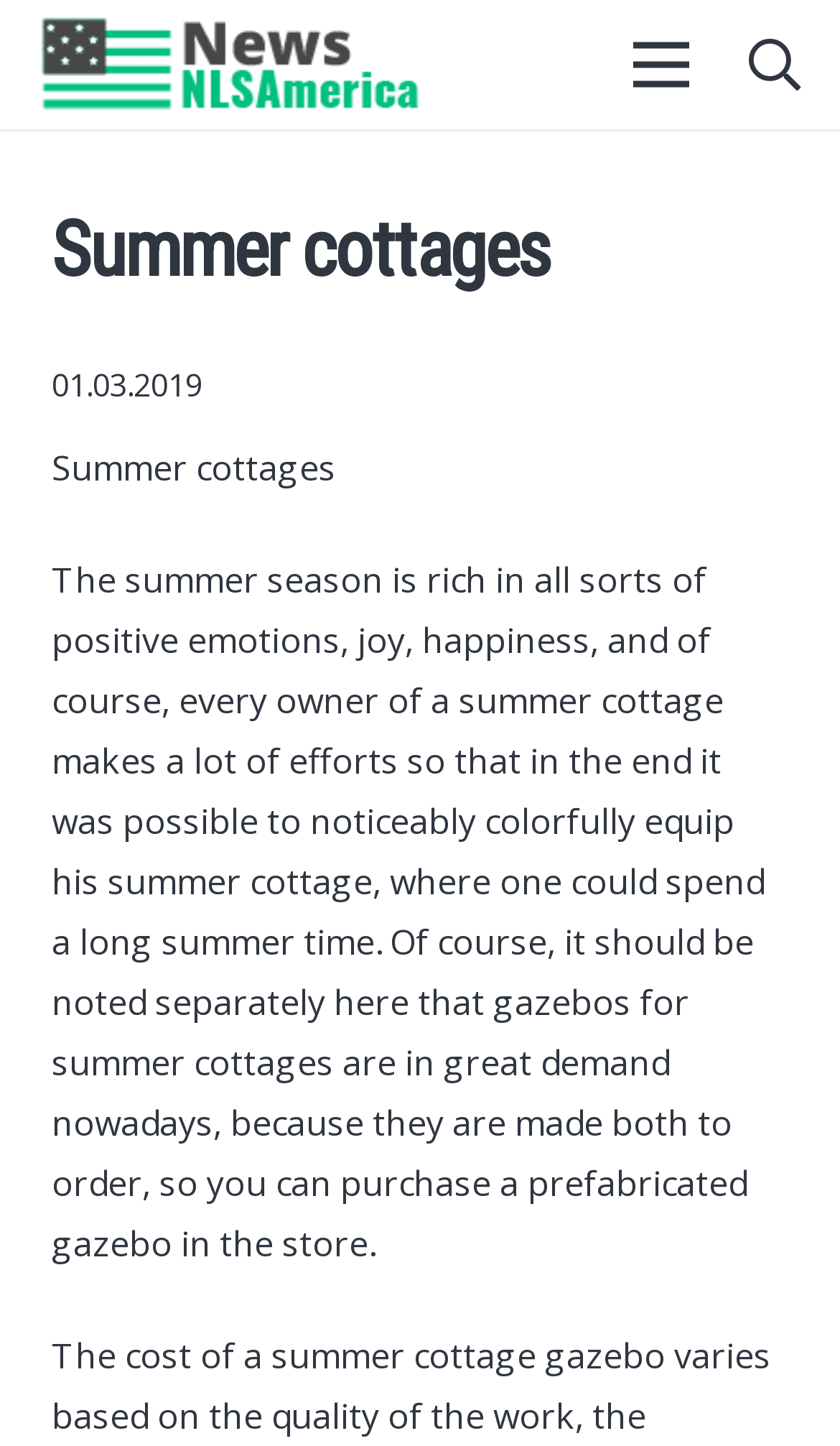Generate a thorough explanation of the webpage's elements.

The webpage is about summer cottages, with a prominent heading "Summer cottages" located near the top-left corner of the page. Below the heading, there is a timestamp "01.03.2019" indicating the date of the content.

The main content of the page is a descriptive text that spans across the majority of the page, starting from the top-left corner and extending to the bottom-right corner. The text describes the joy and happiness of summer seasons and the efforts of summer cottage owners to equip their cottages. It also mentions gazebos for summer cottages being in high demand.

At the top of the page, there are three links aligned horizontally: "Ссылка" (Link) on the left, "Меню" (Menu) in the center, and "Поиск" (Search) on the right. These links are positioned near the top edge of the page, with "Поиск" being the closest to the top-right corner.